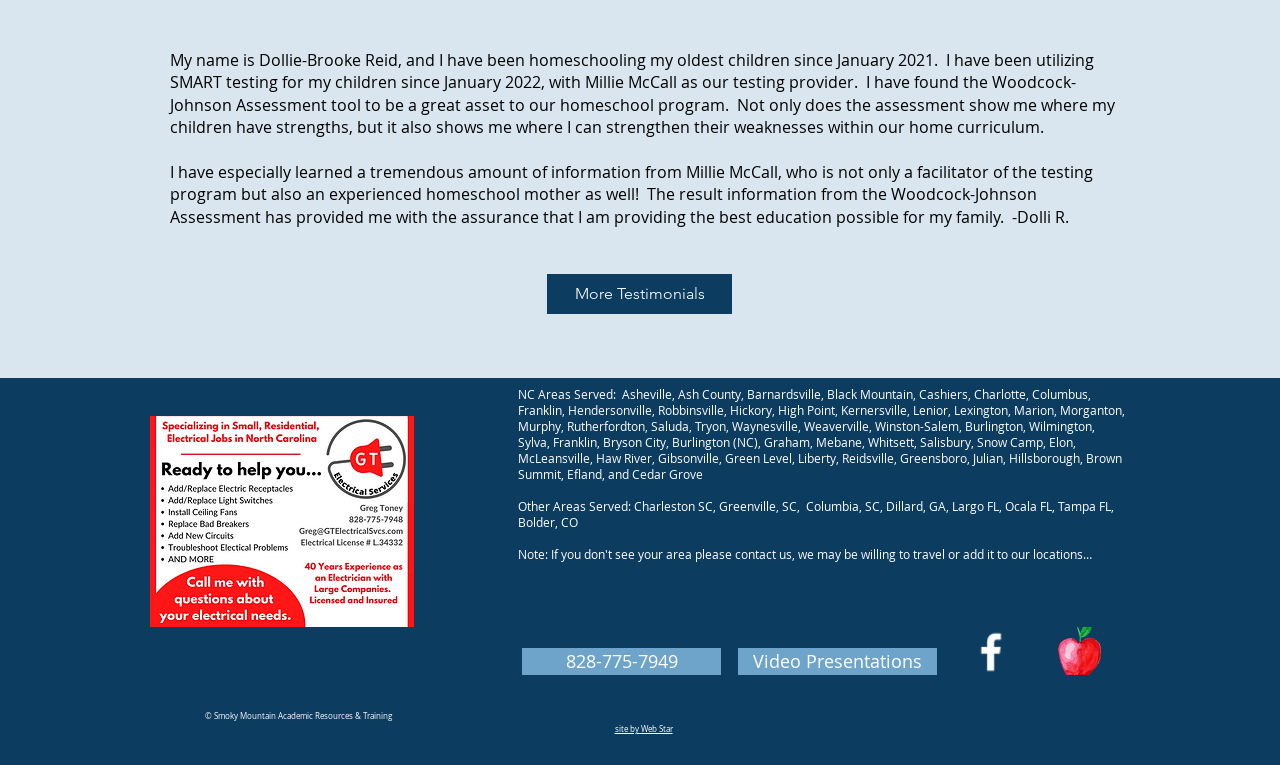What is the purpose of the Woodcock-Johnson Assessment tool?
Identify the answer in the screenshot and reply with a single word or phrase.

To show strengths and weaknesses